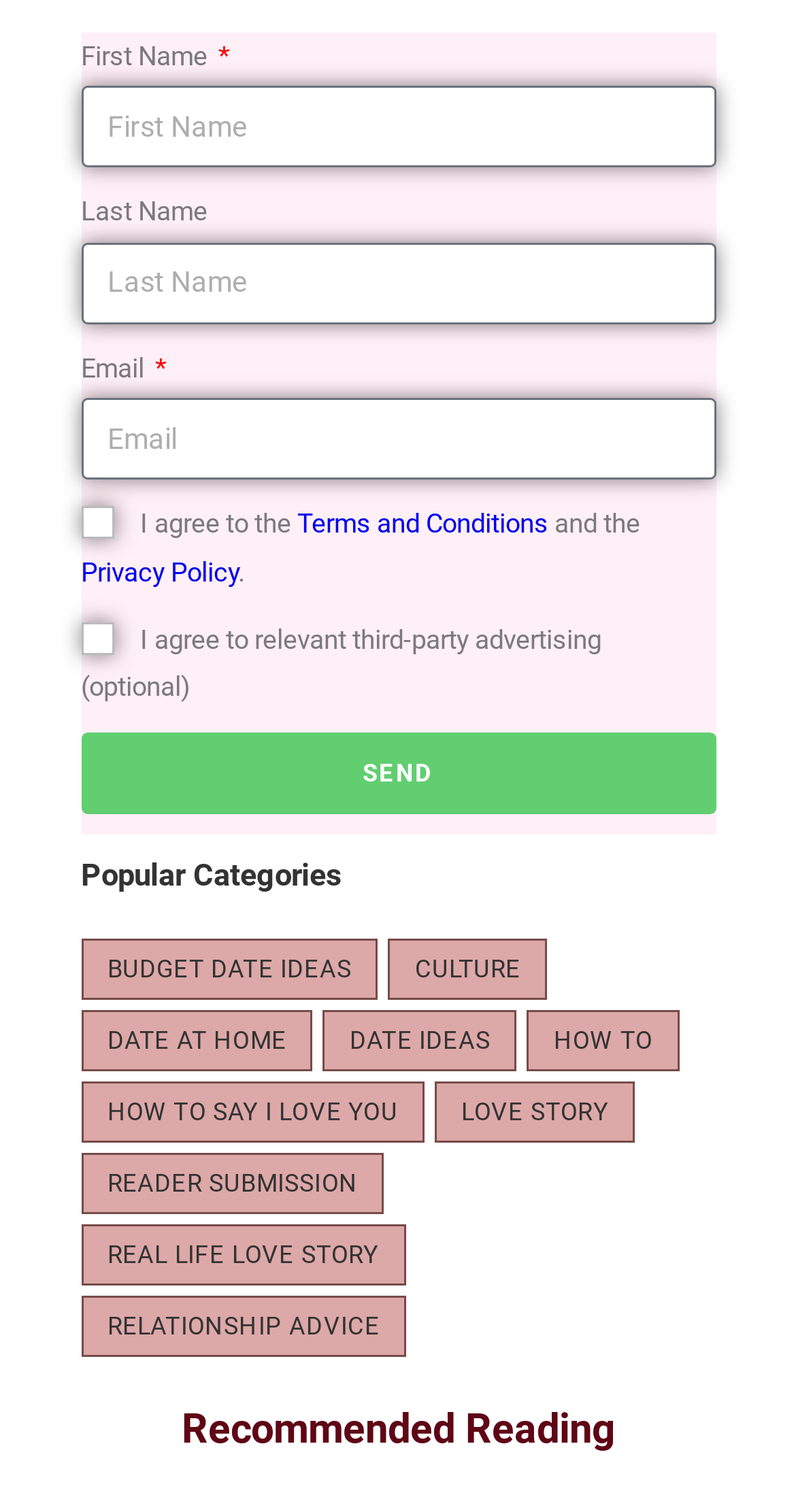What is the purpose of the checkbox 'I agree to relevant third-party advertising (optional)'?
From the details in the image, provide a complete and detailed answer to the question.

The purpose of the checkbox 'I agree to relevant third-party advertising (optional)' is to allow users to agree to receive relevant third-party advertising, as indicated by the text of the checkbox.